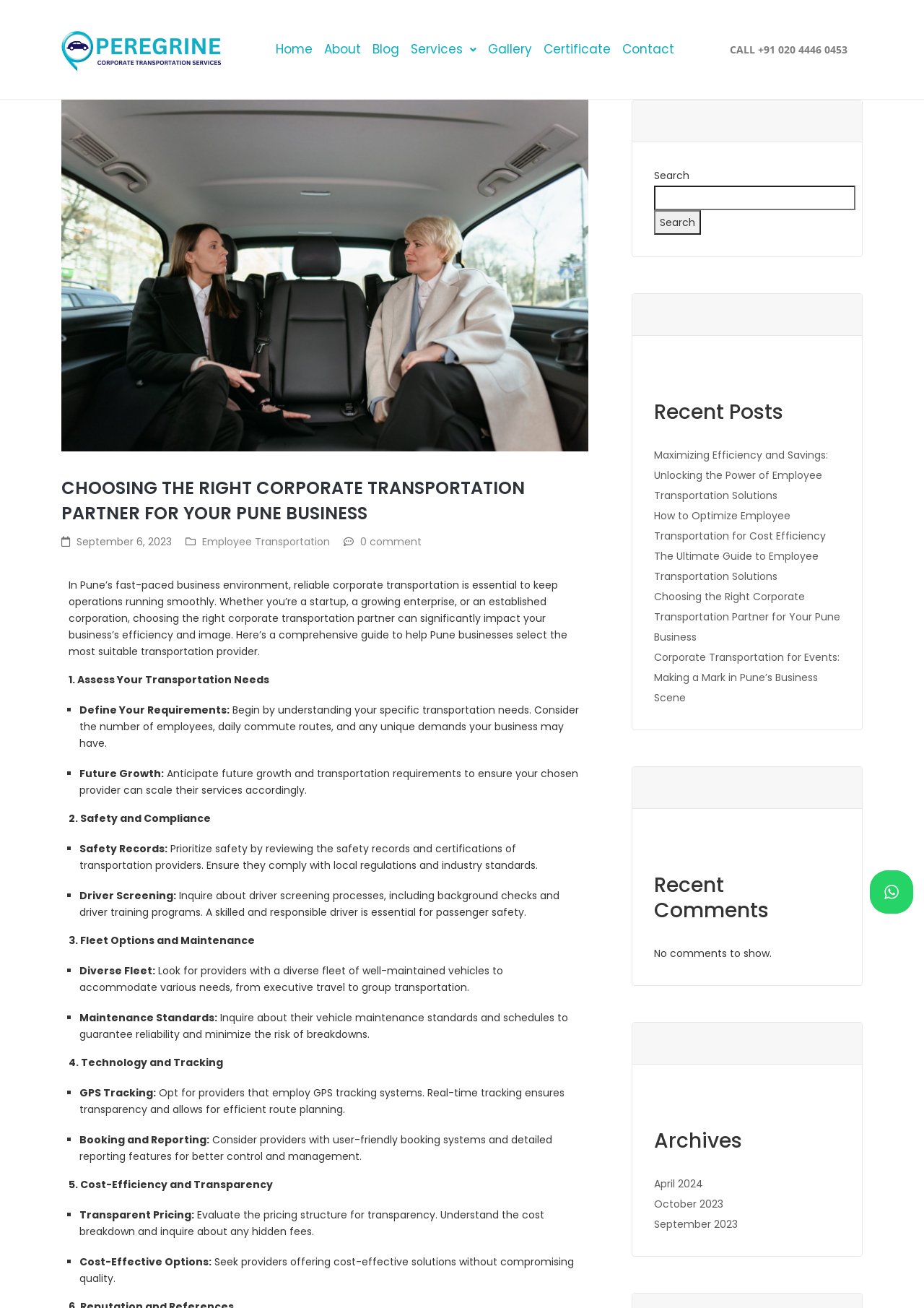What is the benefit of cost-effective corporate transportation solutions?
Give a single word or phrase as your answer by examining the image.

No compromise on quality